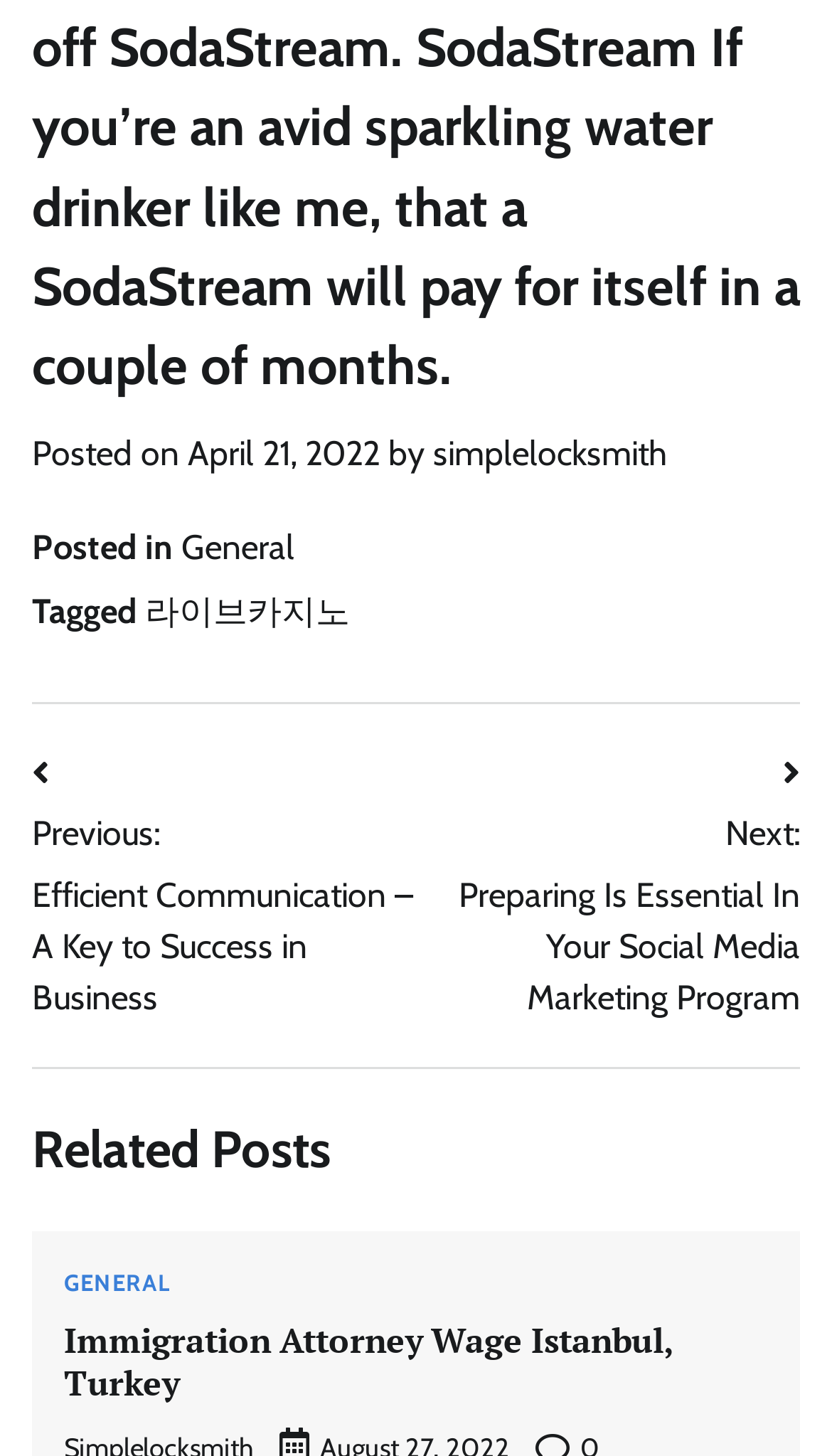Utilize the details in the image to give a detailed response to the question: What is the title of the previous post?

The title of the previous post can be found in the post navigation section, where it says 'Previous: Efficient Communication – A Key to Success in Business'.